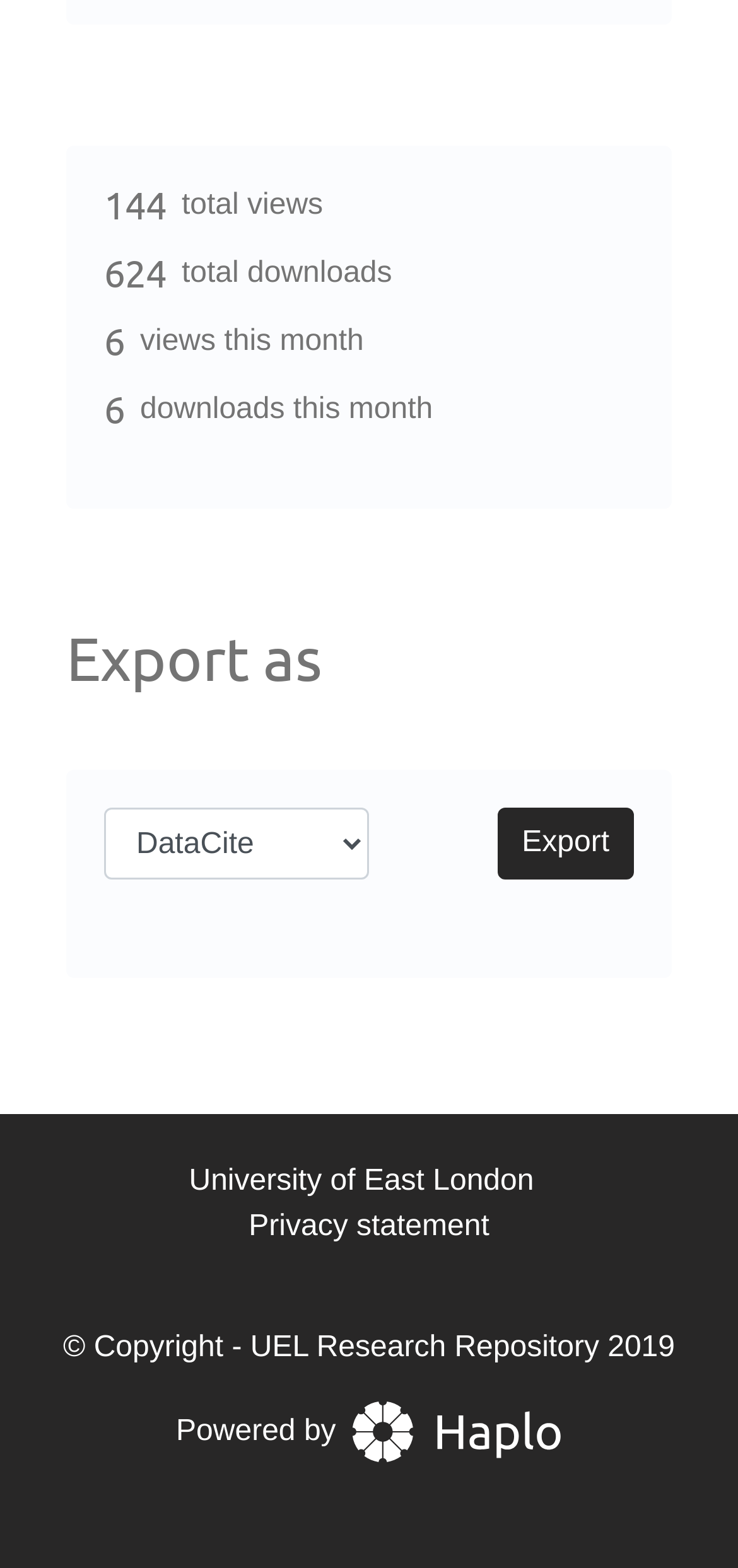Provide the bounding box coordinates for the UI element that is described by this text: "Commercial". The coordinates should be in the form of four float numbers between 0 and 1: [left, top, right, bottom].

None